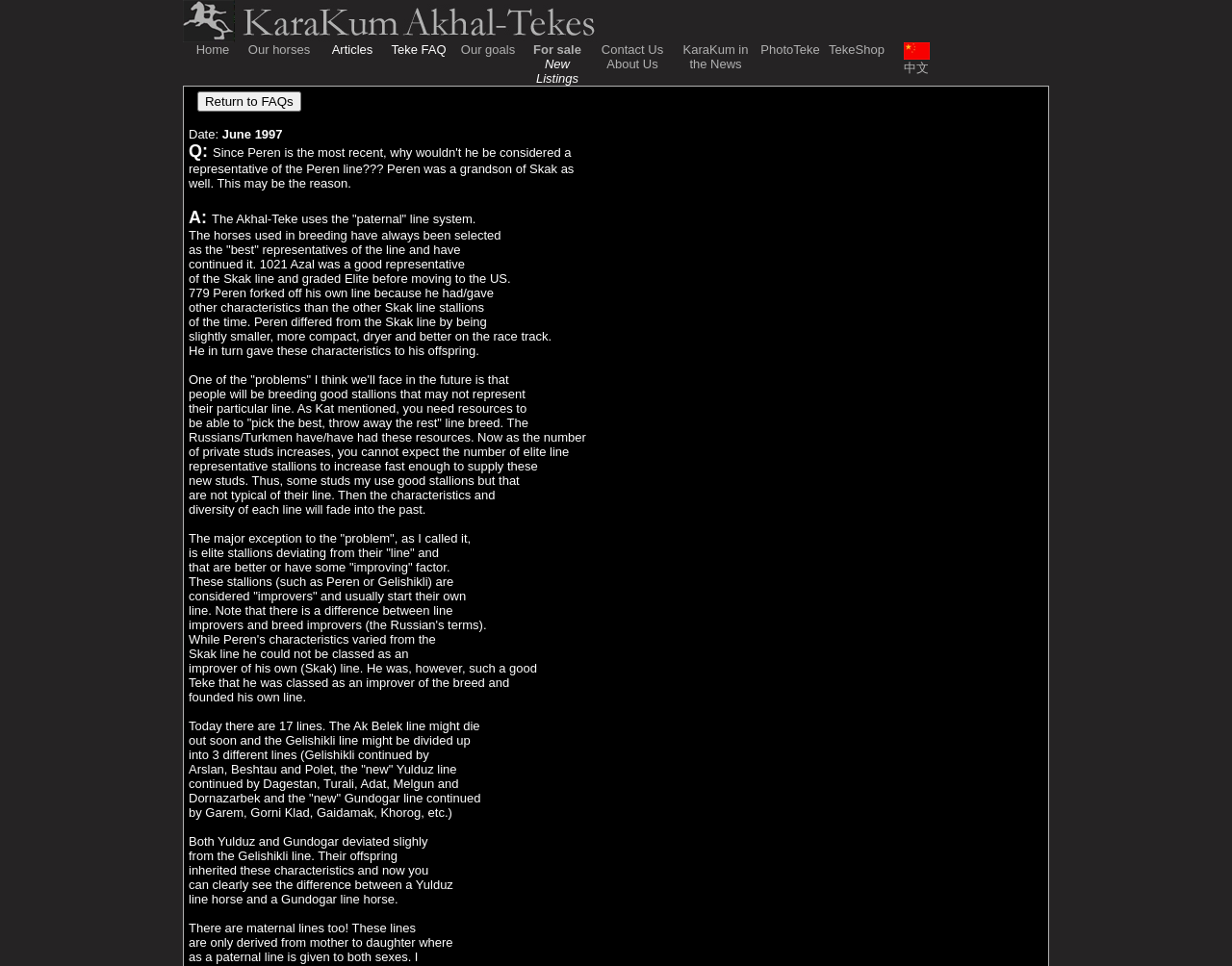From the given element description: "Articles", find the bounding box for the UI element. Provide the coordinates as four float numbers between 0 and 1, in the order [left, top, right, bottom].

[0.269, 0.042, 0.303, 0.059]